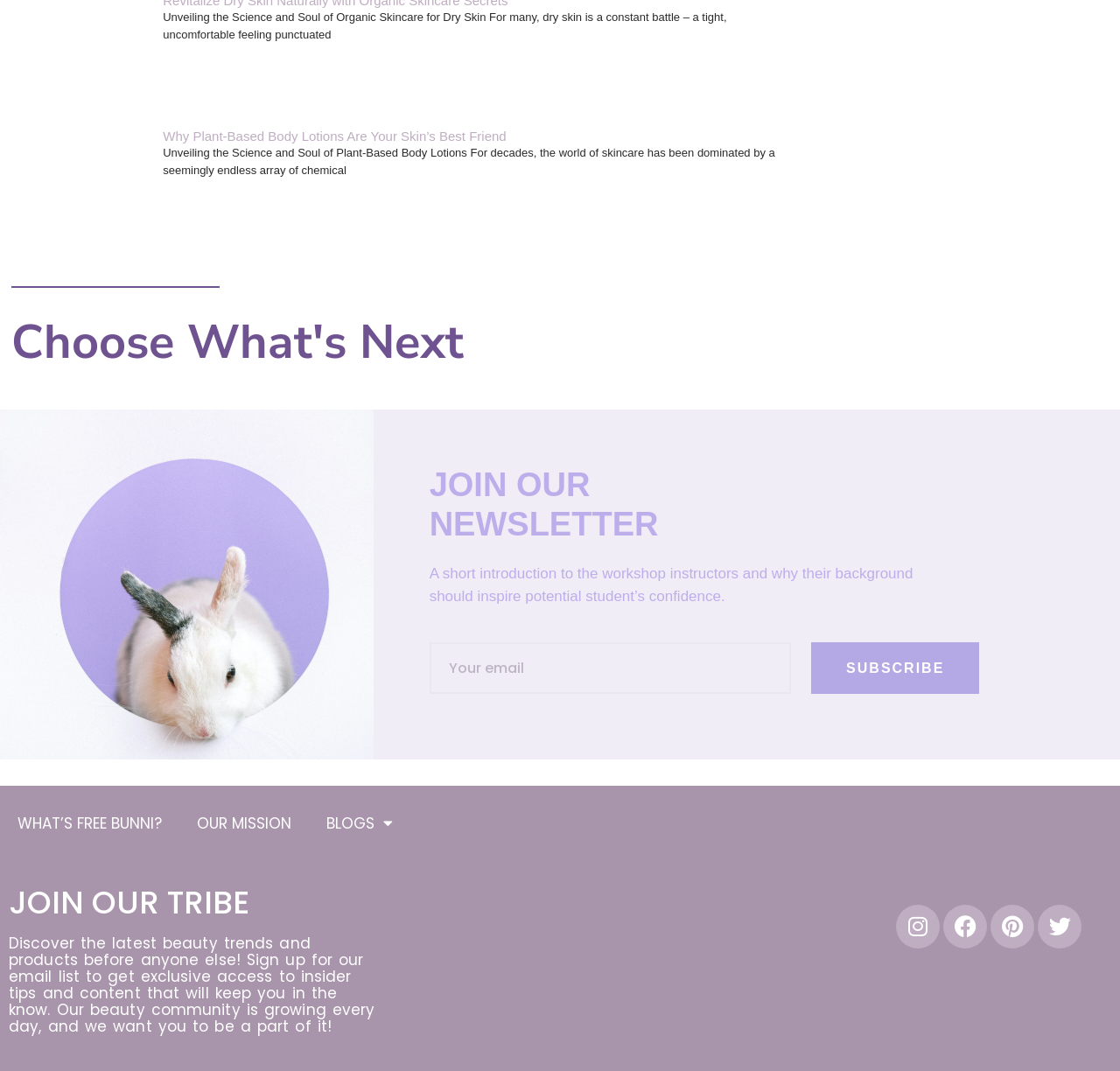Identify the bounding box of the UI element that matches this description: "parent_node: Email name="form_fields[email]" placeholder="Your email"".

[0.383, 0.6, 0.706, 0.648]